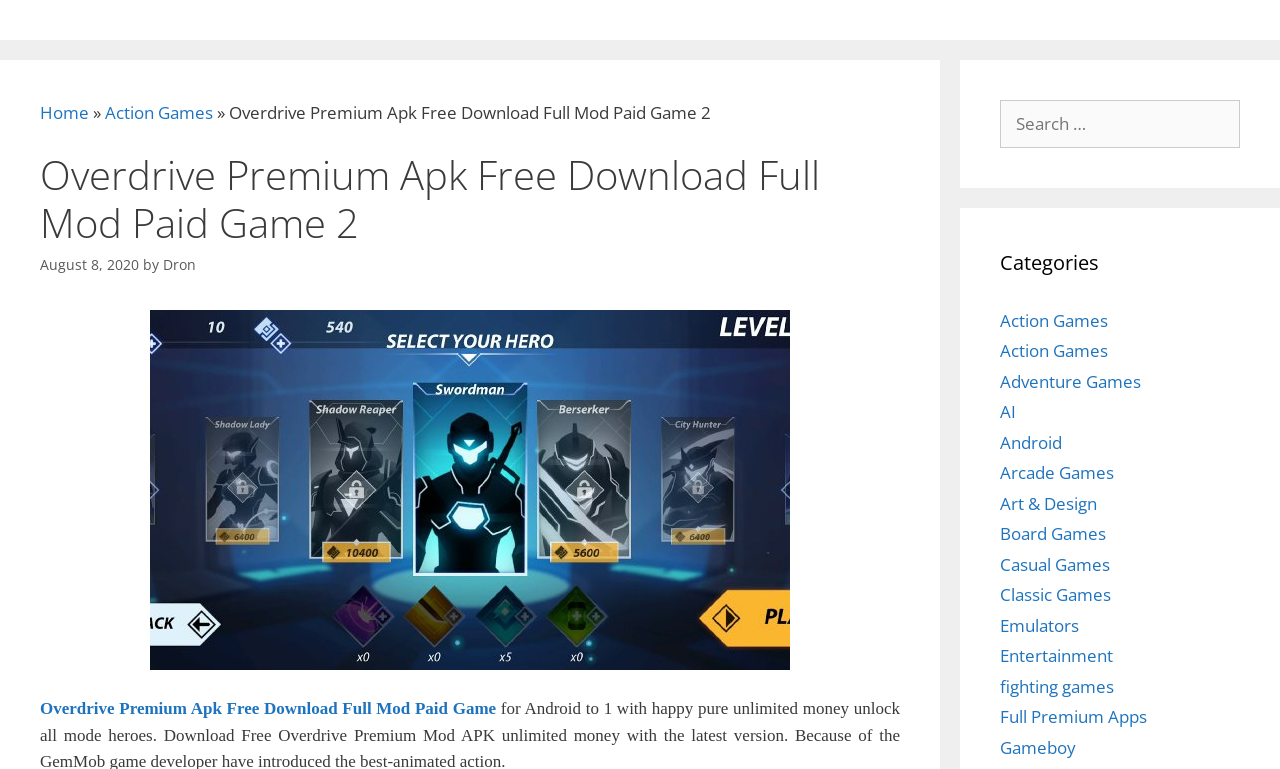Give a detailed account of the webpage.

The webpage is about Overdrive Premium Apk, a mobile game for Android devices. At the top, there is a banner with a navigation menu, featuring a breadcrumbs trail that shows the current page's location. The navigation menu includes links to the home page, Action Games, and the current page.

Below the navigation menu, there is a header section that displays the title of the page, "Overdrive Premium Apk Free Download Full Mod Paid Game 2", along with the date "August 8, 2020" and the author's name "Dron".

The main content area features a large image of the game, showcasing its logo and a brief description. Below the image, there is a link to download the game.

On the right-hand side of the page, there is a complementary section that contains a search box with a label "Search for:". Below the search box, there is a list of categories, including Action Games, Adventure Games, Android, and many others. Each category is represented by a link.

Overall, the webpage is focused on providing information and resources for downloading and playing Overdrive Premium Apk on Android devices.